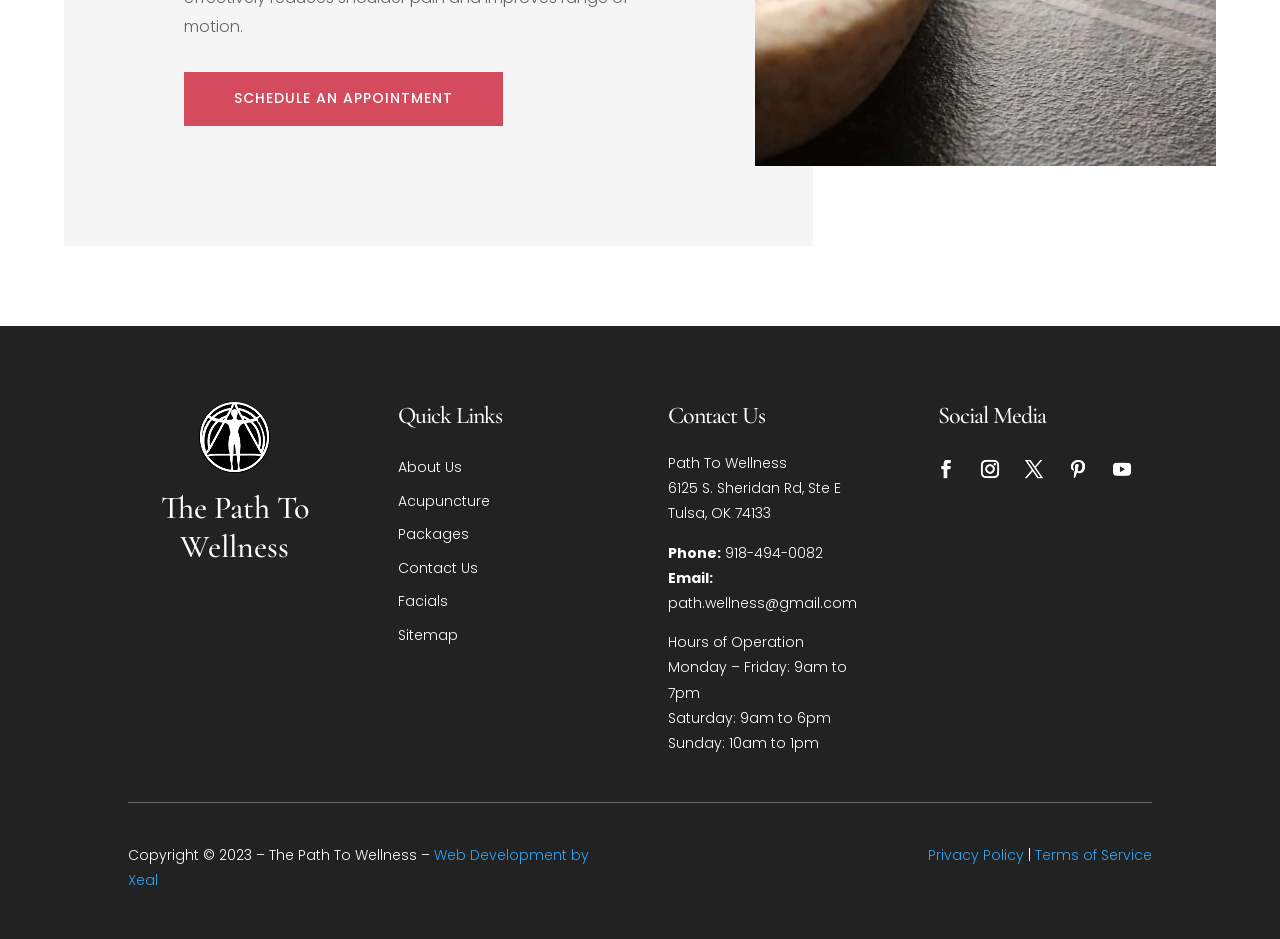Please identify the bounding box coordinates of the region to click in order to complete the given instruction: "Check the hours of operation". The coordinates should be four float numbers between 0 and 1, i.e., [left, top, right, bottom].

[0.522, 0.673, 0.628, 0.695]